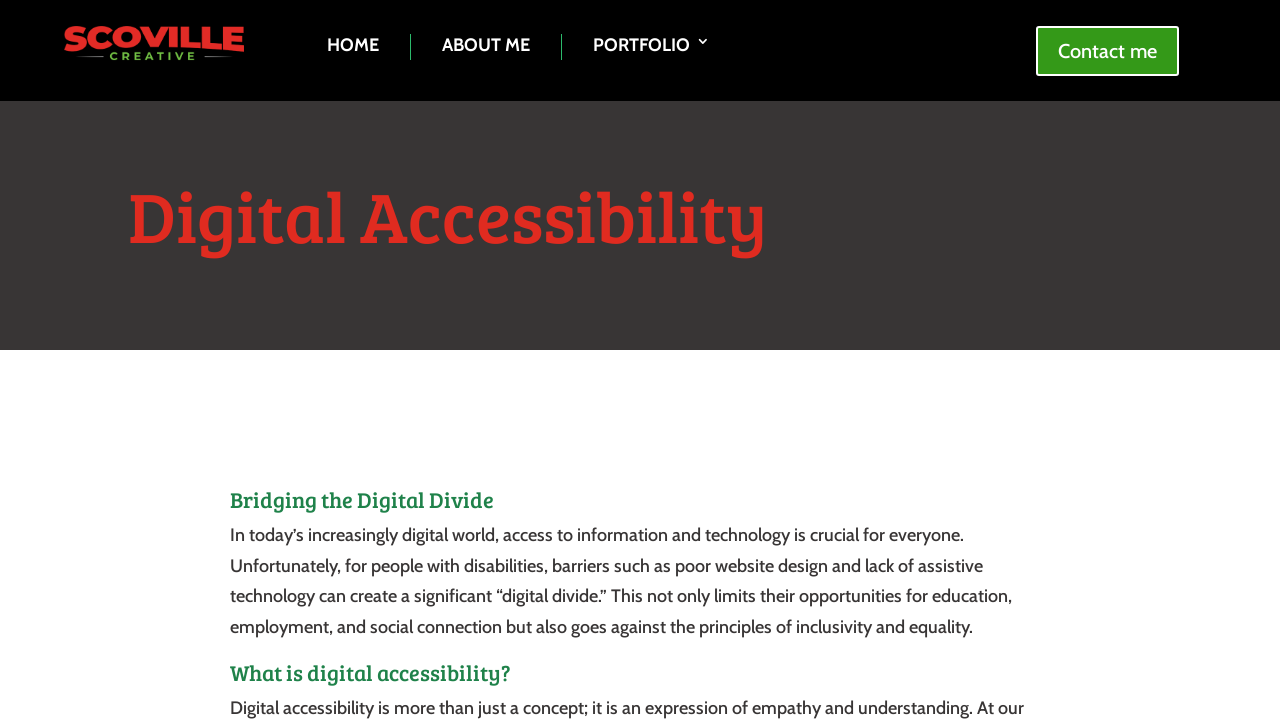What is the company name?
Please answer the question with a detailed response using the information from the screenshot.

The company name can be found in the top-left corner of the webpage, where the image with the text 'Scoville Creative' is located.